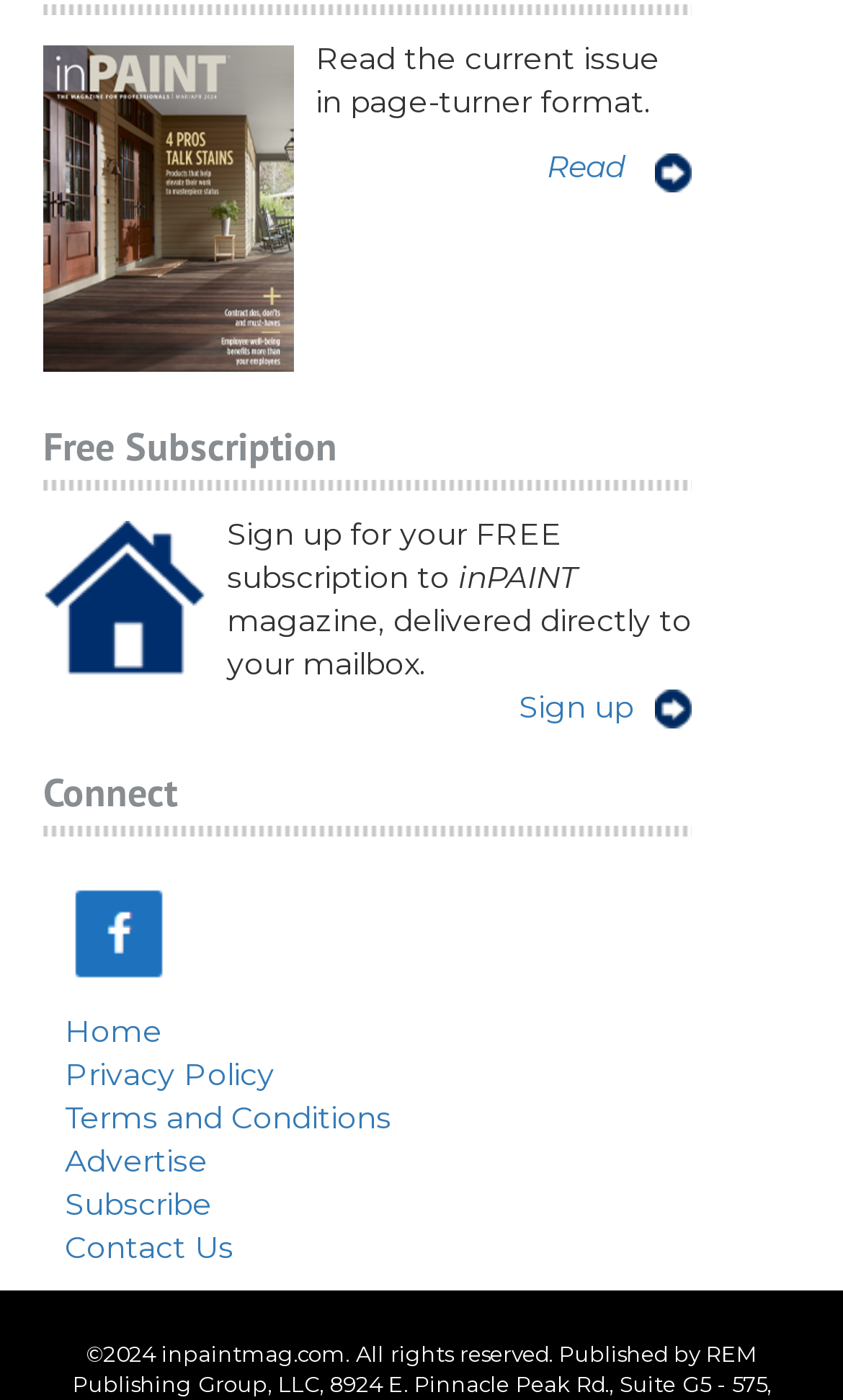Find the bounding box of the UI element described as follows: "Terms and Conditions".

[0.077, 0.784, 0.464, 0.812]